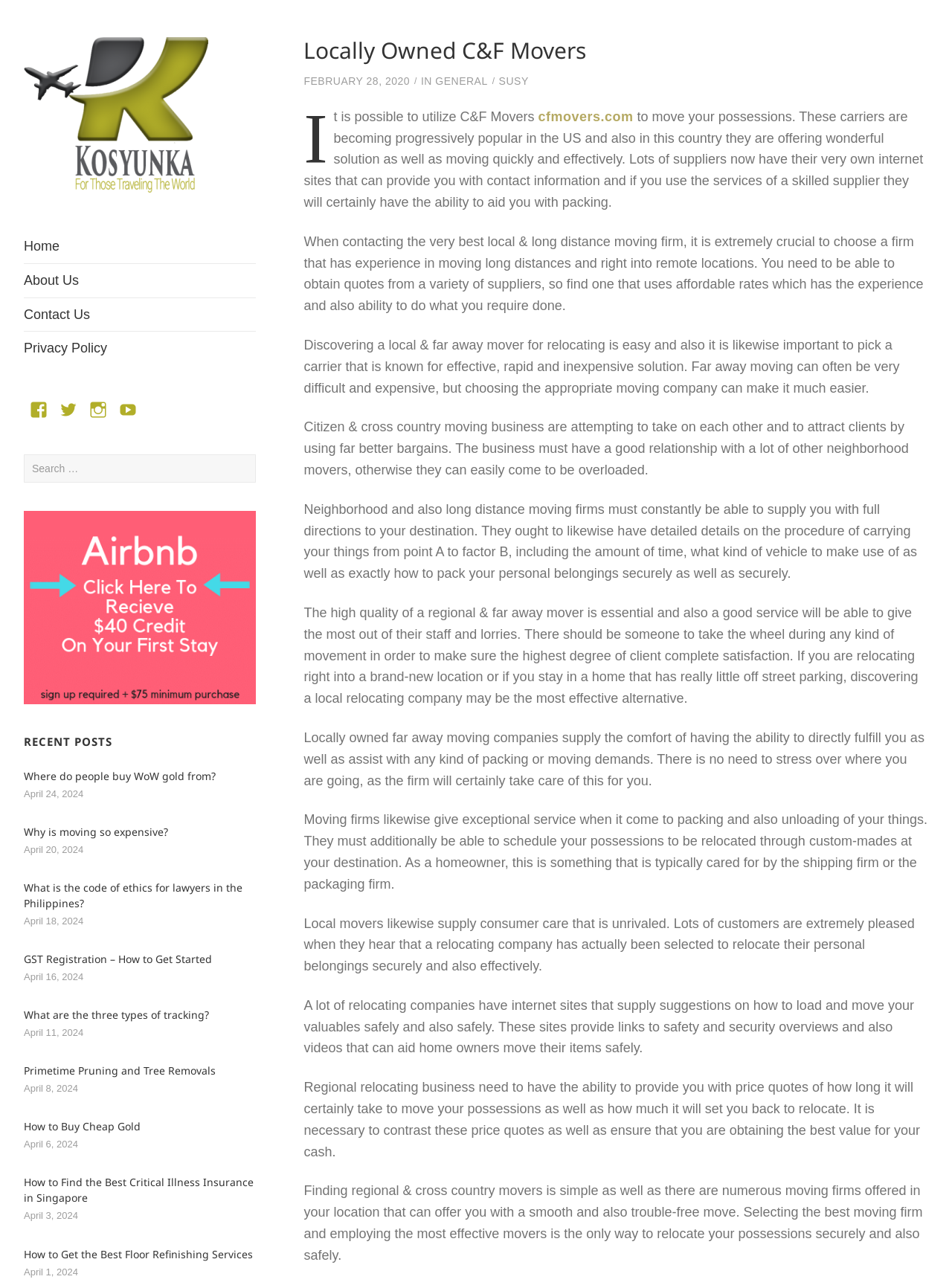Please specify the coordinates of the bounding box for the element that should be clicked to carry out this instruction: "Click the 'Home' link". The coordinates must be four float numbers between 0 and 1, formatted as [left, top, right, bottom].

[0.025, 0.178, 0.269, 0.204]